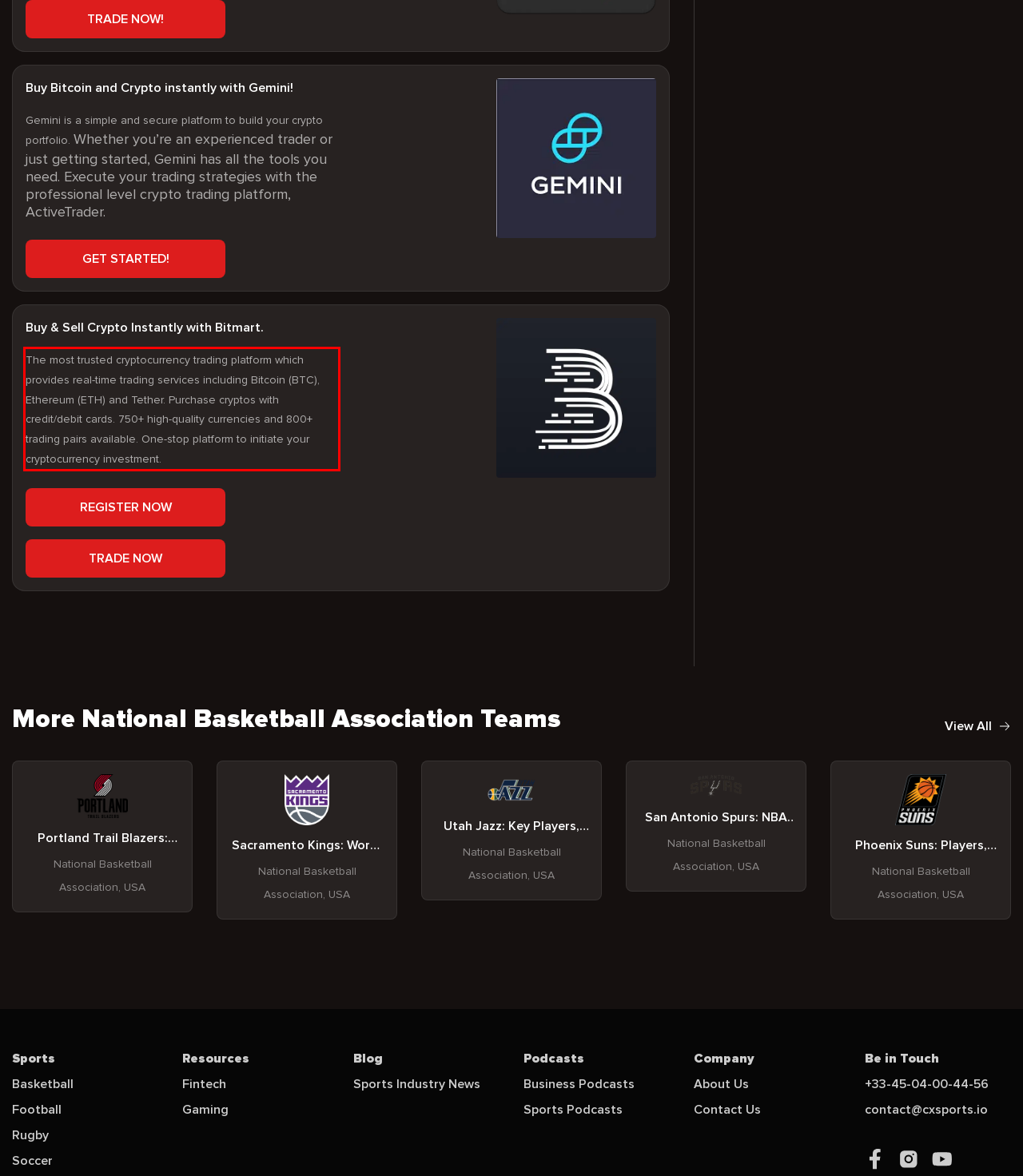Examine the screenshot of the webpage, locate the red bounding box, and perform OCR to extract the text contained within it.

The most trusted cryptocurrency trading platform which provides real-time trading services including Bitcoin (BTC), Ethereum (ETH) and Tether. Purchase cryptos with credit/debit cards. 750+ high-quality currencies and 800+ trading pairs available. One-stop platform to initiate your cryptocurrency investment.